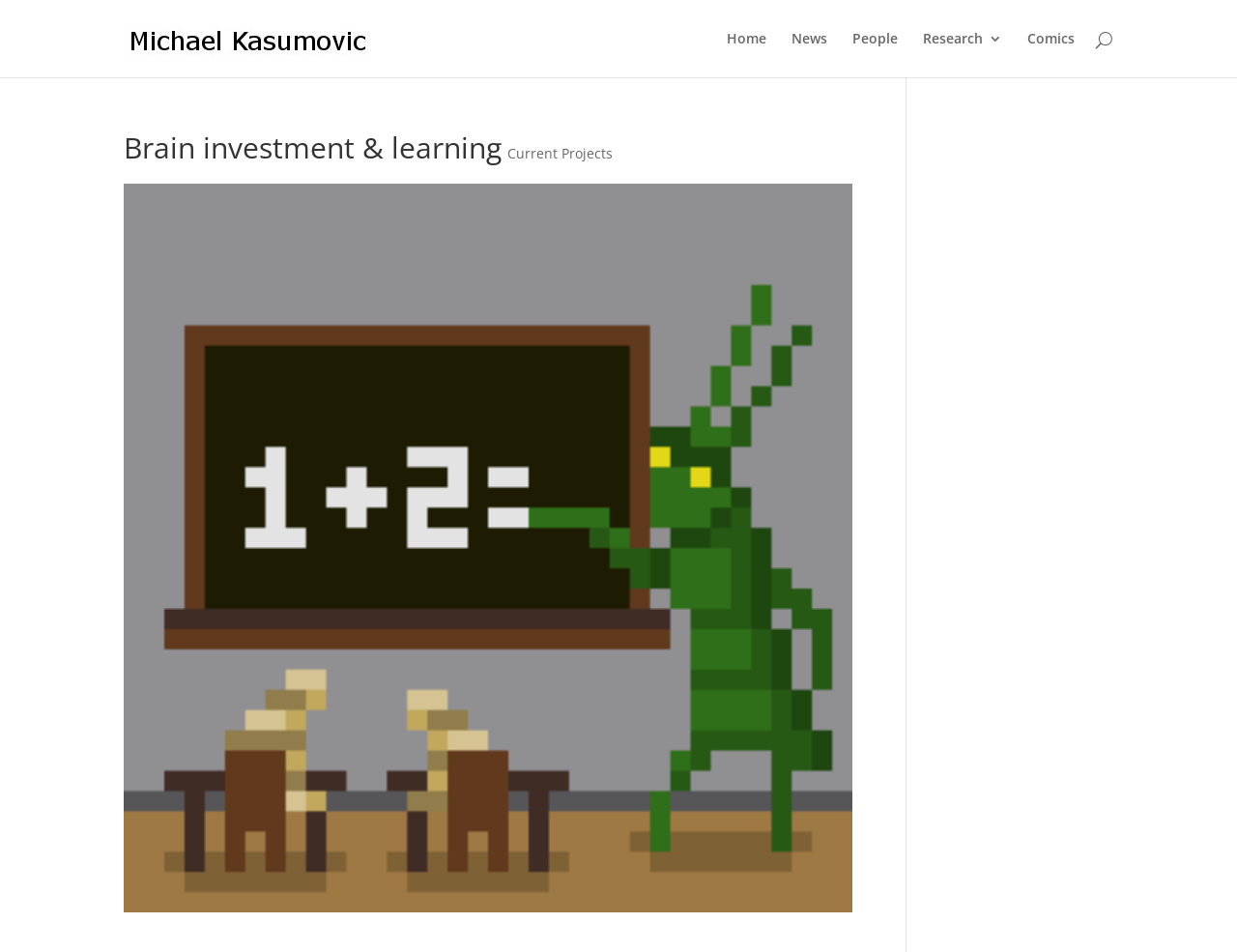Create a detailed narrative describing the layout and content of the webpage.

The webpage is titled "Brain investment & learning | The Sex Lab" and features a prominent image with the same title, taking up most of the vertical space on the page. At the top left, there is a link to "The Sex Lab" accompanied by a smaller image with the same name. 

On the top right, there is a navigation menu consisting of five links: "Home", "News", "People", "Research 3", and "Comics", arranged horizontally in that order. 

Below the navigation menu, there is a search bar that spans almost the entire width of the page. 

Under the search bar, there is a heading that reads "Brain investment & learning", followed by a link to "Current Projects".